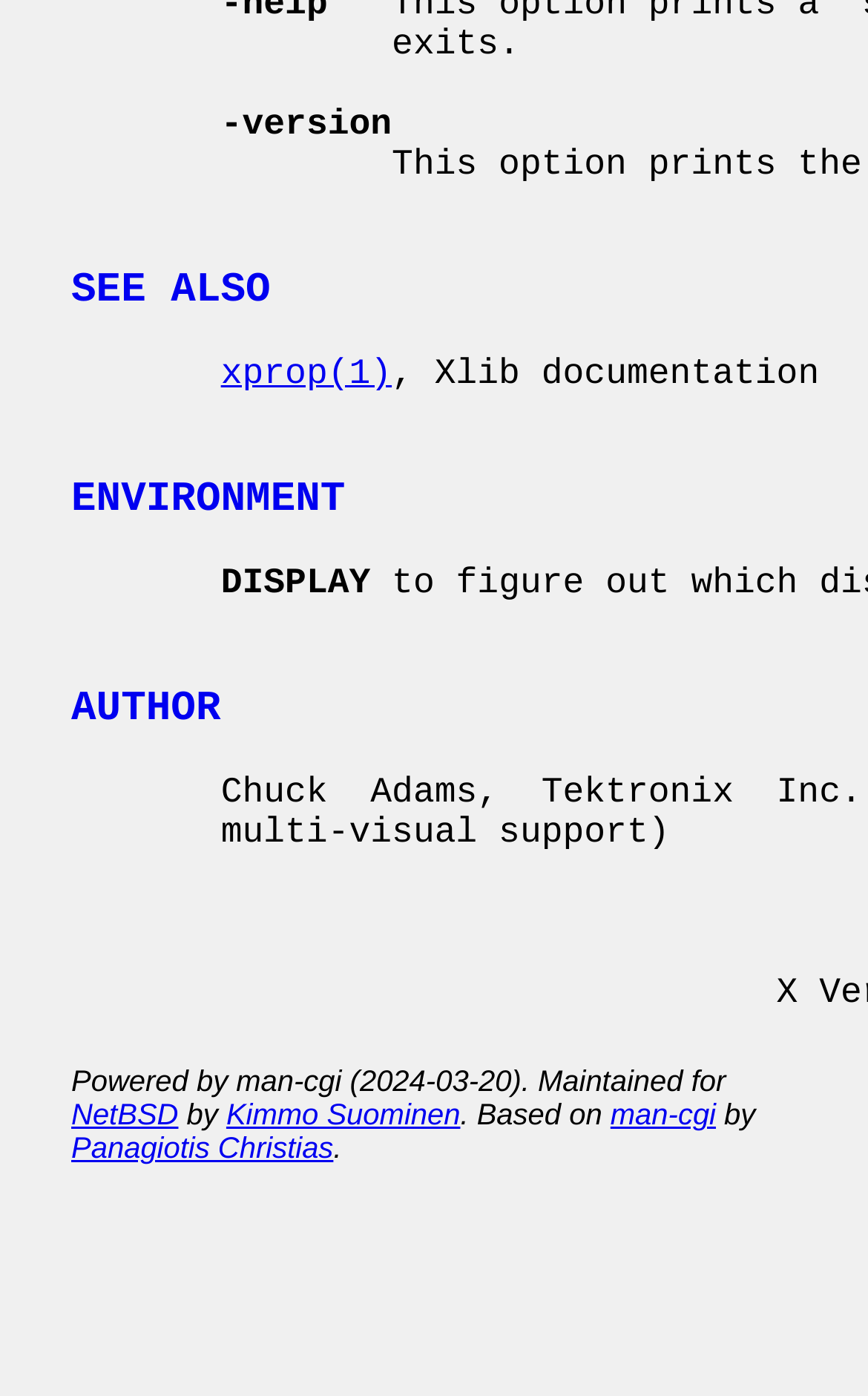What is the environment variable mentioned on the webpage?
Refer to the image and provide a concise answer in one word or phrase.

DISPLAY